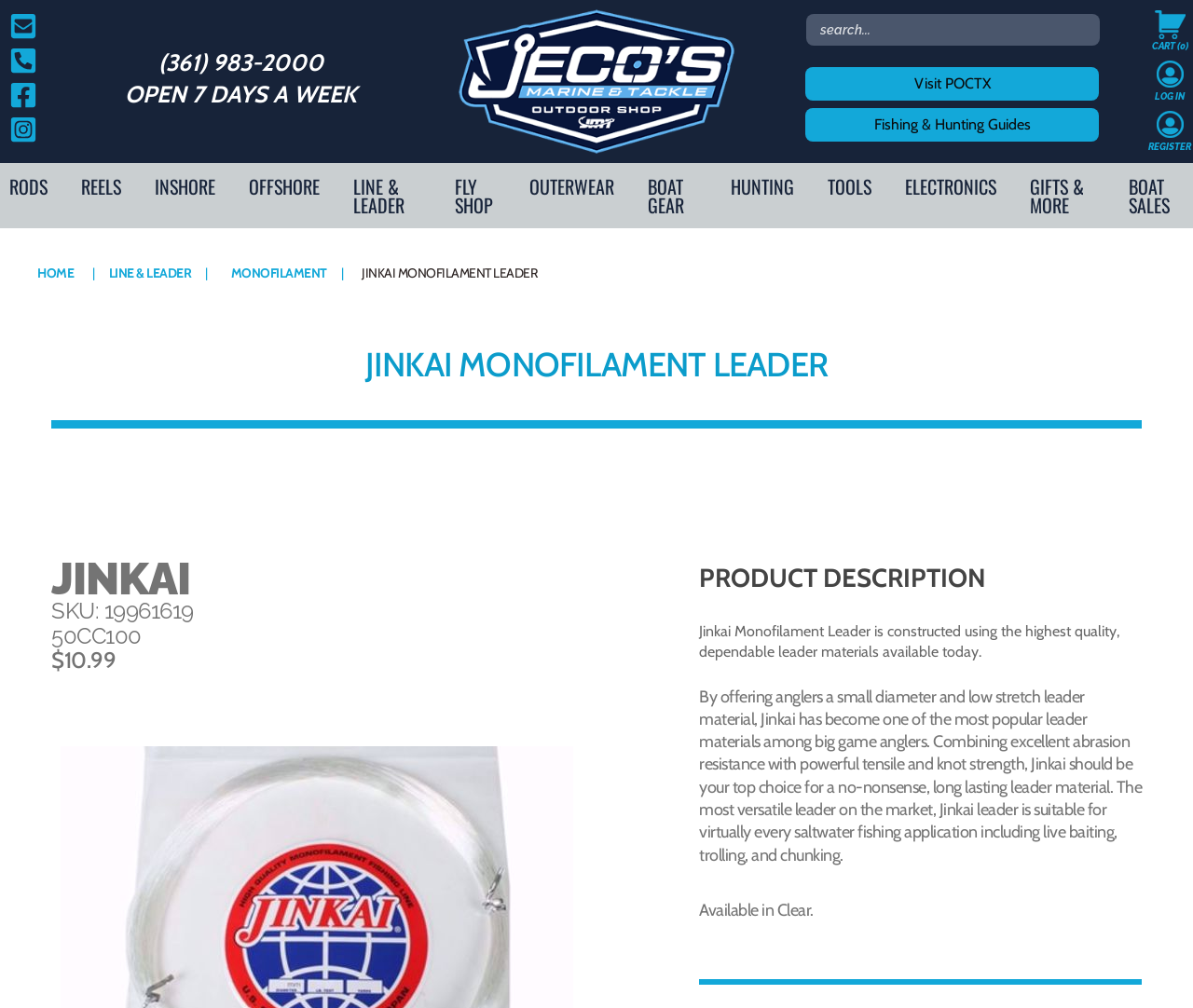Please identify the bounding box coordinates of the region to click in order to complete the task: "Visit POCTX". The coordinates must be four float numbers between 0 and 1, specified as [left, top, right, bottom].

[0.675, 0.067, 0.921, 0.1]